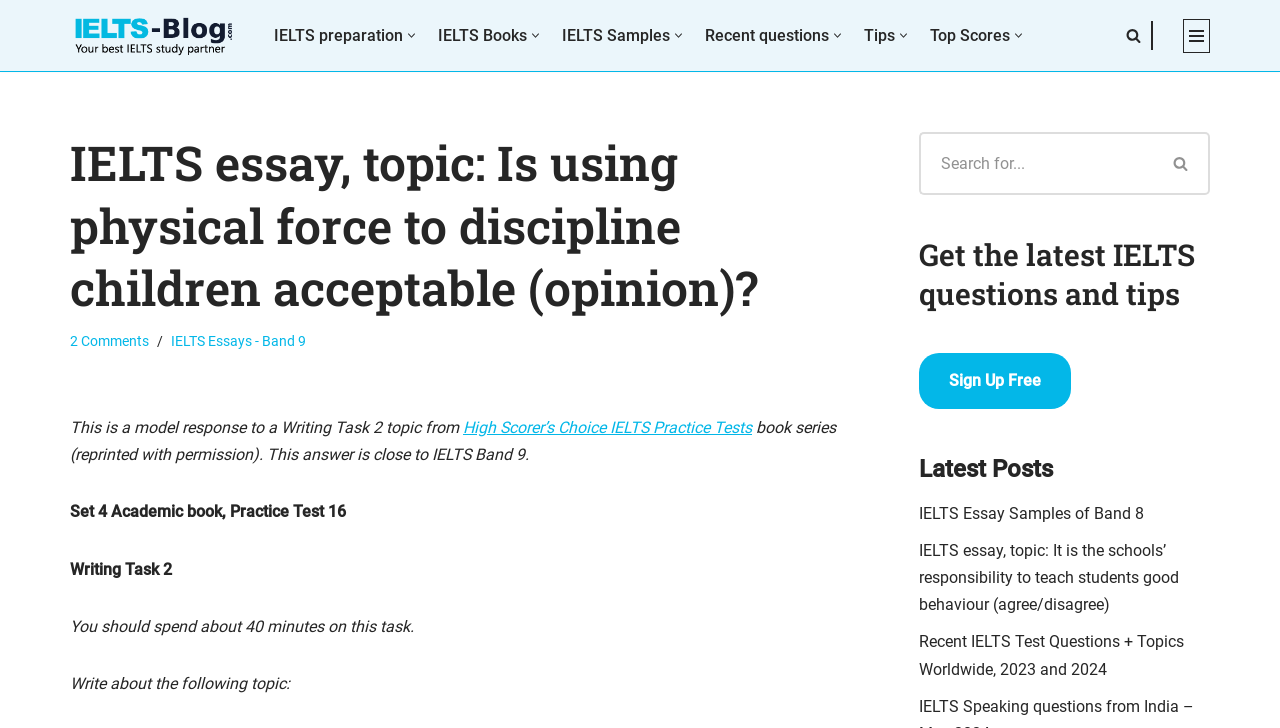Pinpoint the bounding box coordinates of the element you need to click to execute the following instruction: "Click the link '381'". The bounding box should be represented by four float numbers between 0 and 1, in the format [left, top, right, bottom].

None